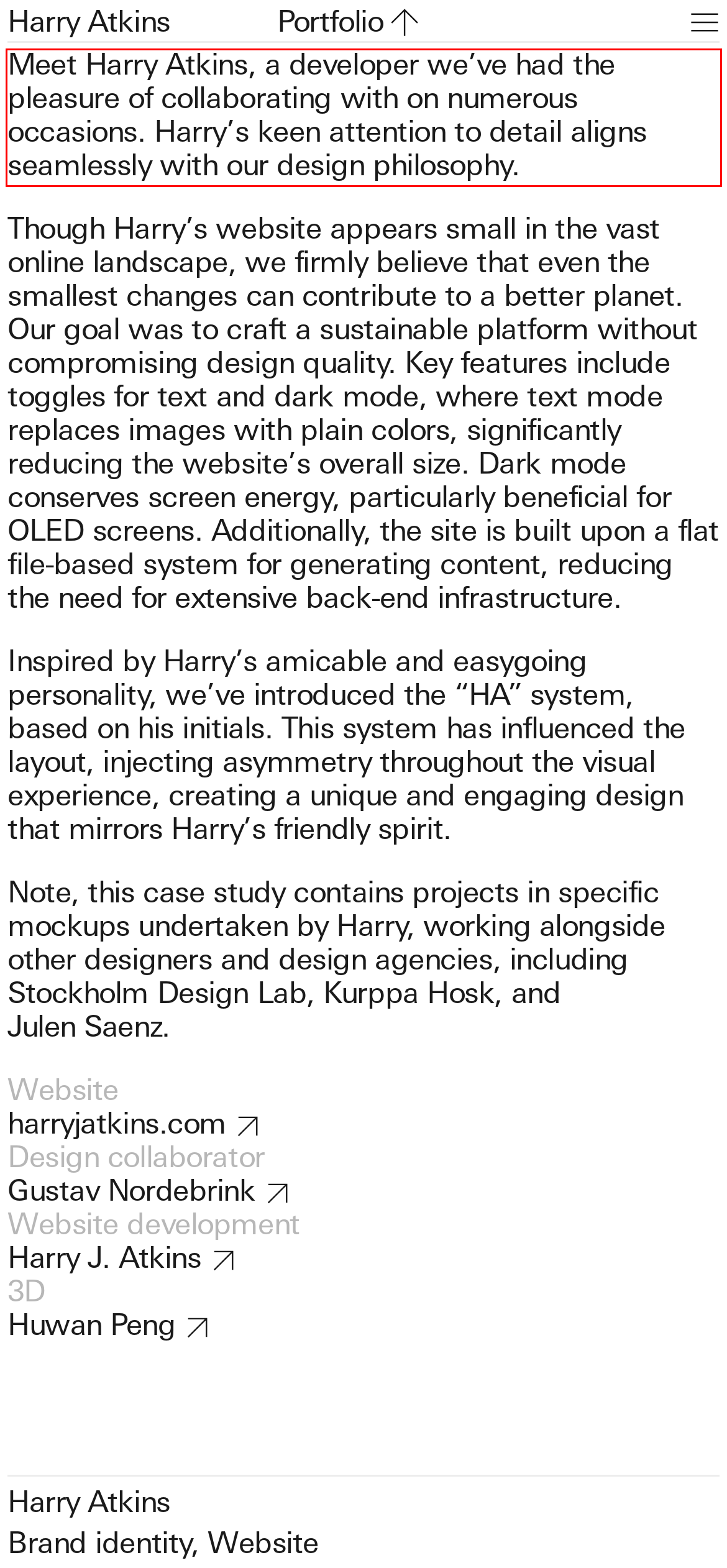Given a webpage screenshot, identify the text inside the red bounding box using OCR and extract it.

Meet Harry Atkins, a developer we’ve had the pleasure of collaborating with on numerous occasions. Harry’s keen attention to detail aligns seamlessly with our design philosophy.